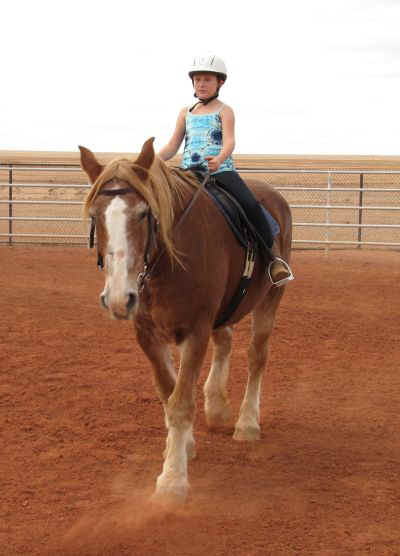Using details from the image, please answer the following question comprehensively:
What is the color of the horse?

The horse in the image is described as a large, gentle chestnut horse. The chestnut color is evident from the horse's flowing mane and well-groomed coat.